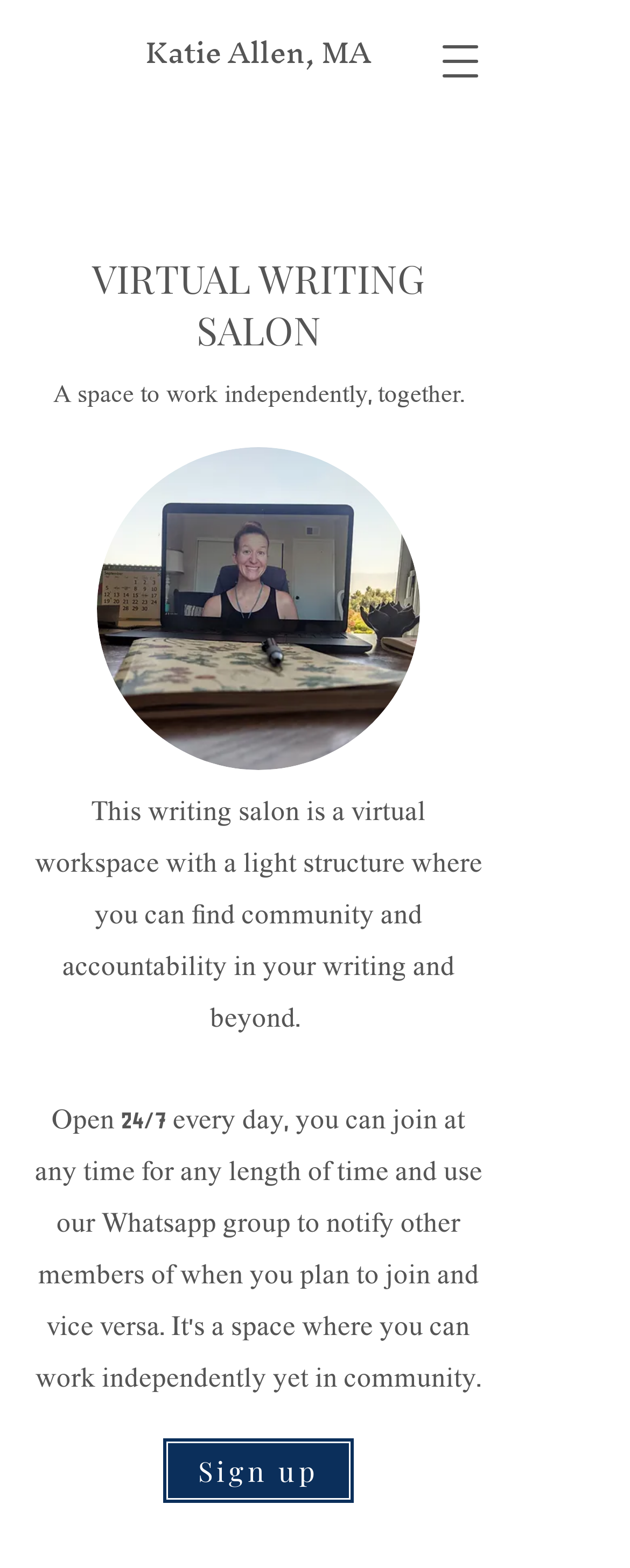Find the headline of the webpage and generate its text content.

VIRTUAL WRITING SALON